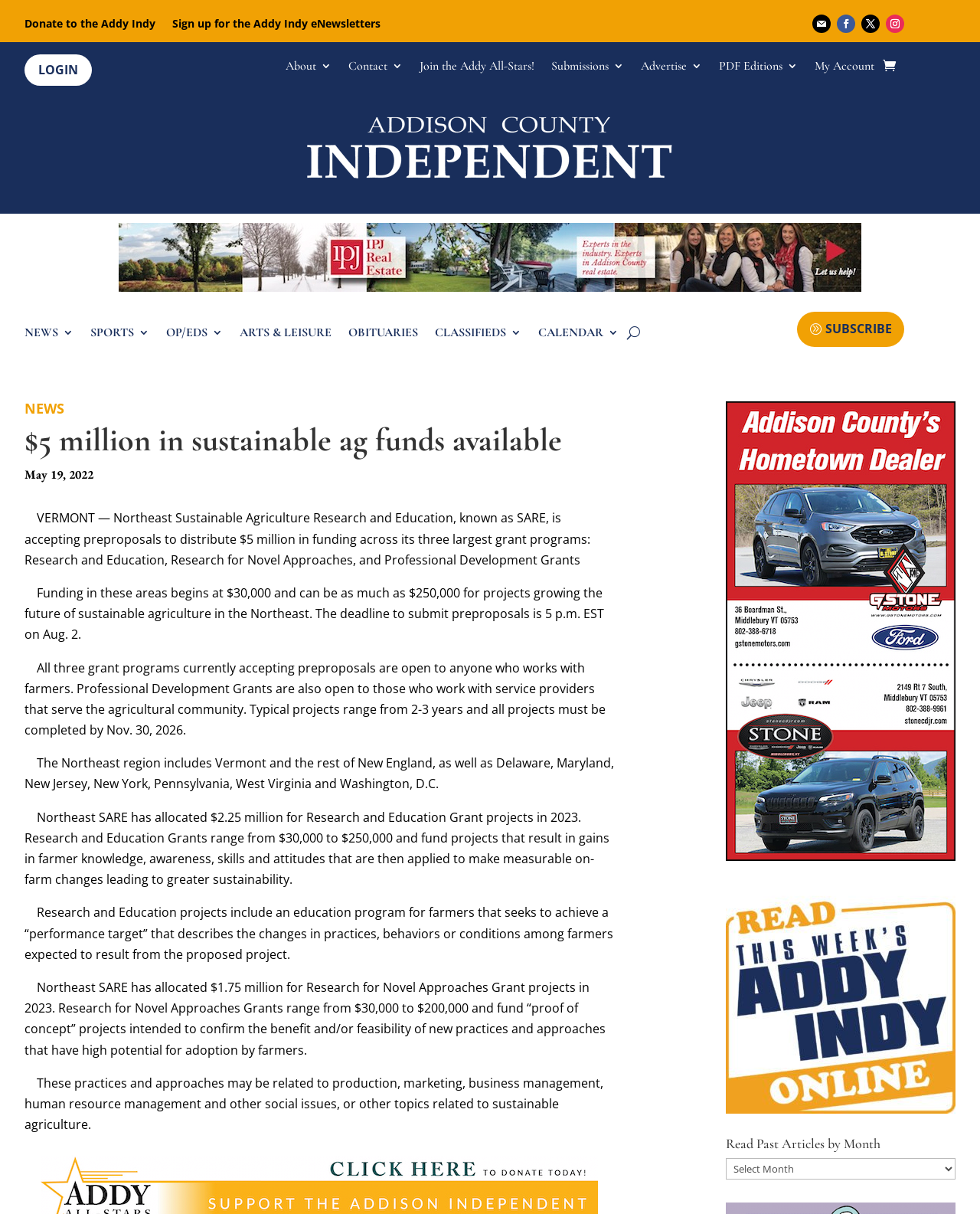Can you provide the bounding box coordinates for the element that should be clicked to implement the instruction: "Read NEWS articles"?

[0.025, 0.269, 0.075, 0.283]